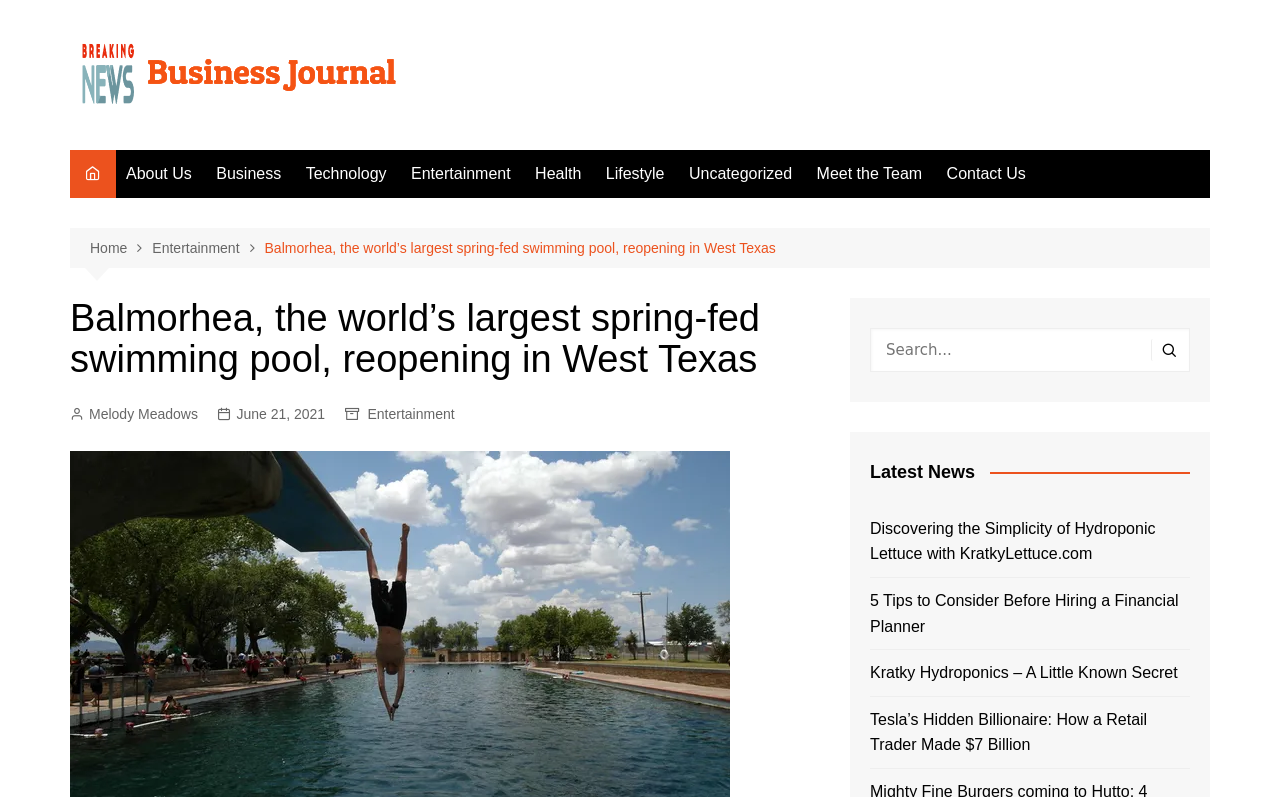Locate the bounding box coordinates of the segment that needs to be clicked to meet this instruction: "Check the 'Latest News'".

[0.68, 0.579, 0.93, 0.606]